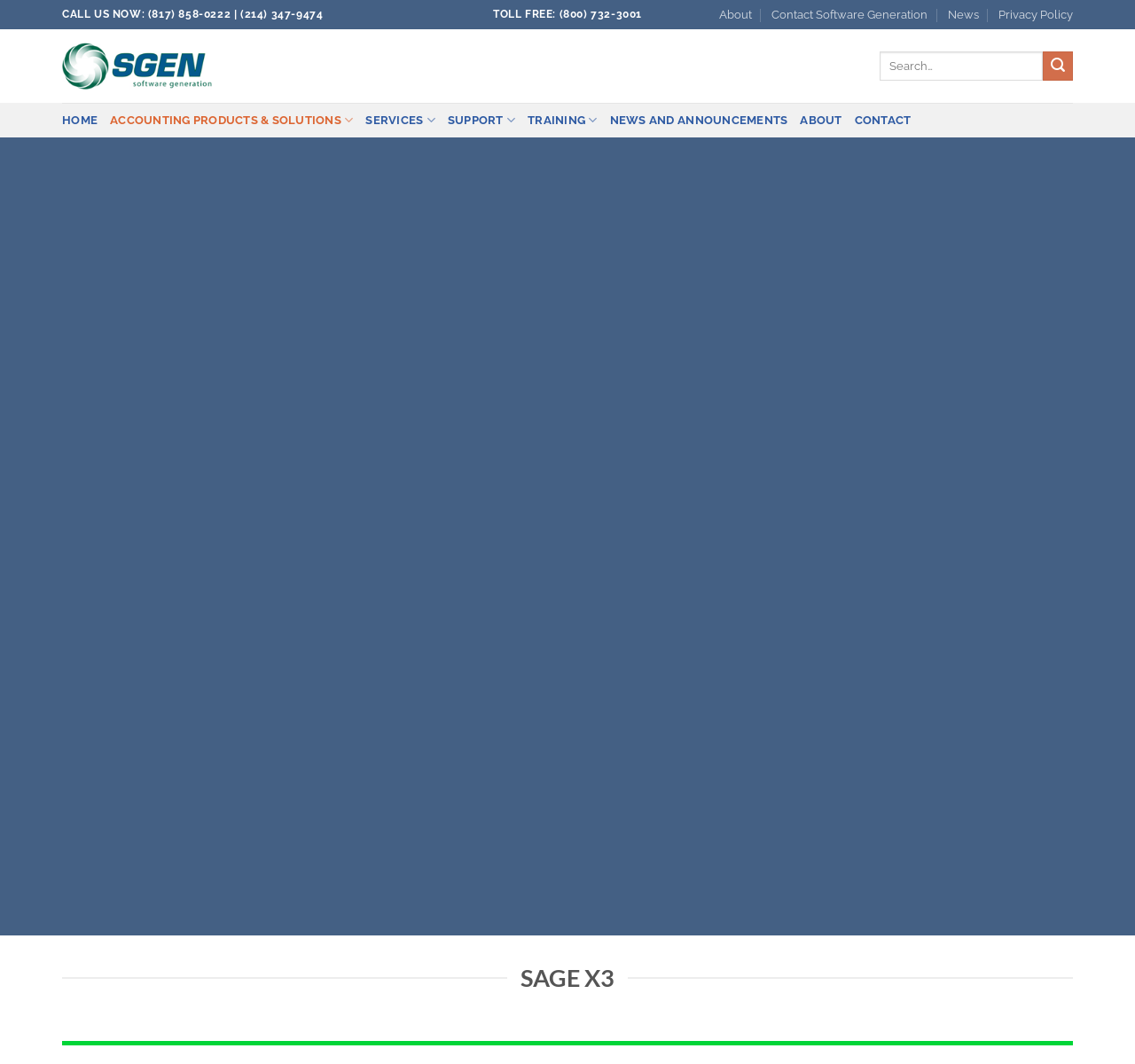Could you indicate the bounding box coordinates of the region to click in order to complete this instruction: "Call the company".

[0.055, 0.007, 0.285, 0.019]